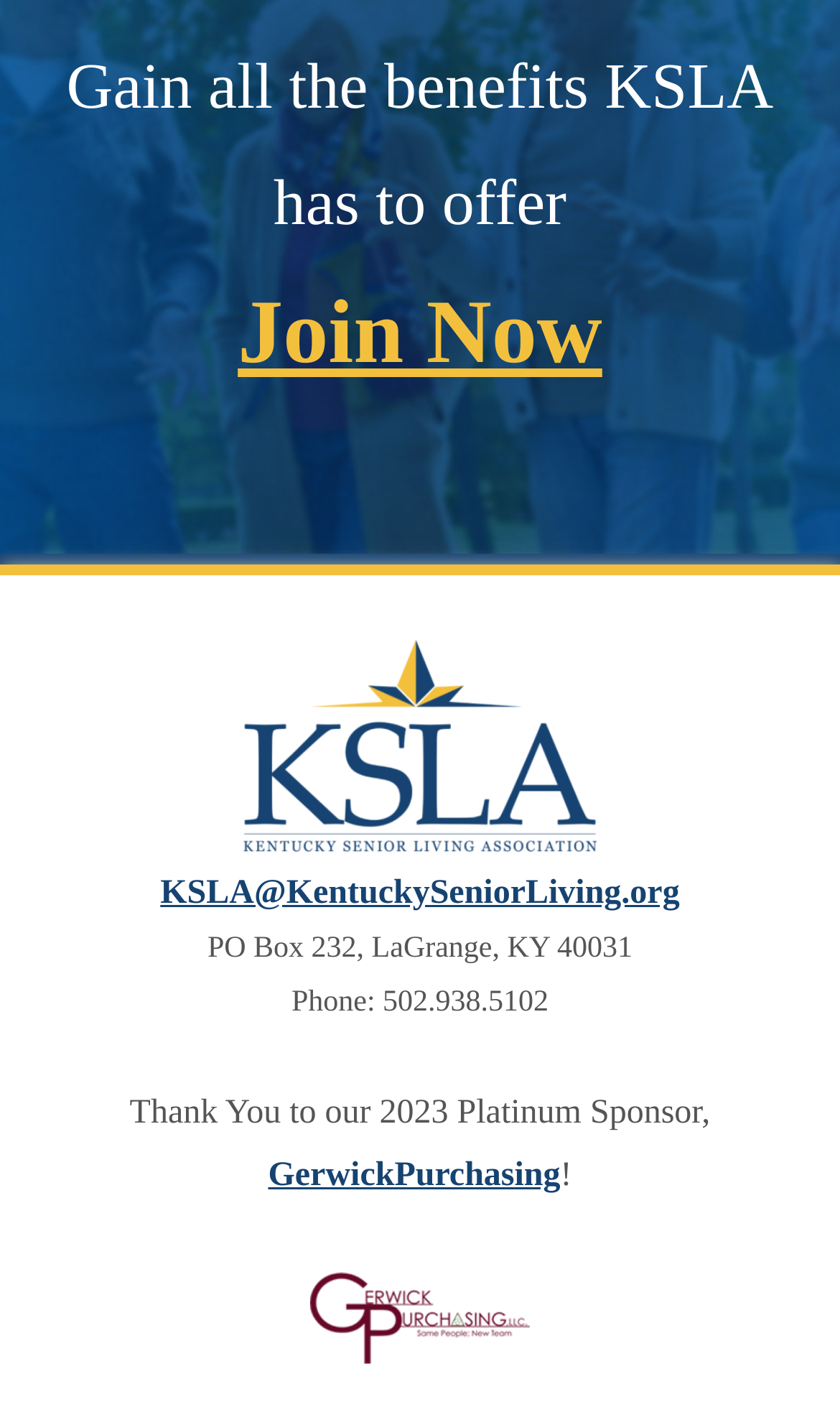What is the organization's email address?
Could you please answer the question thoroughly and with as much detail as possible?

The email address can be found at the bottom of the webpage, below the 'PO Box' address and phone number.